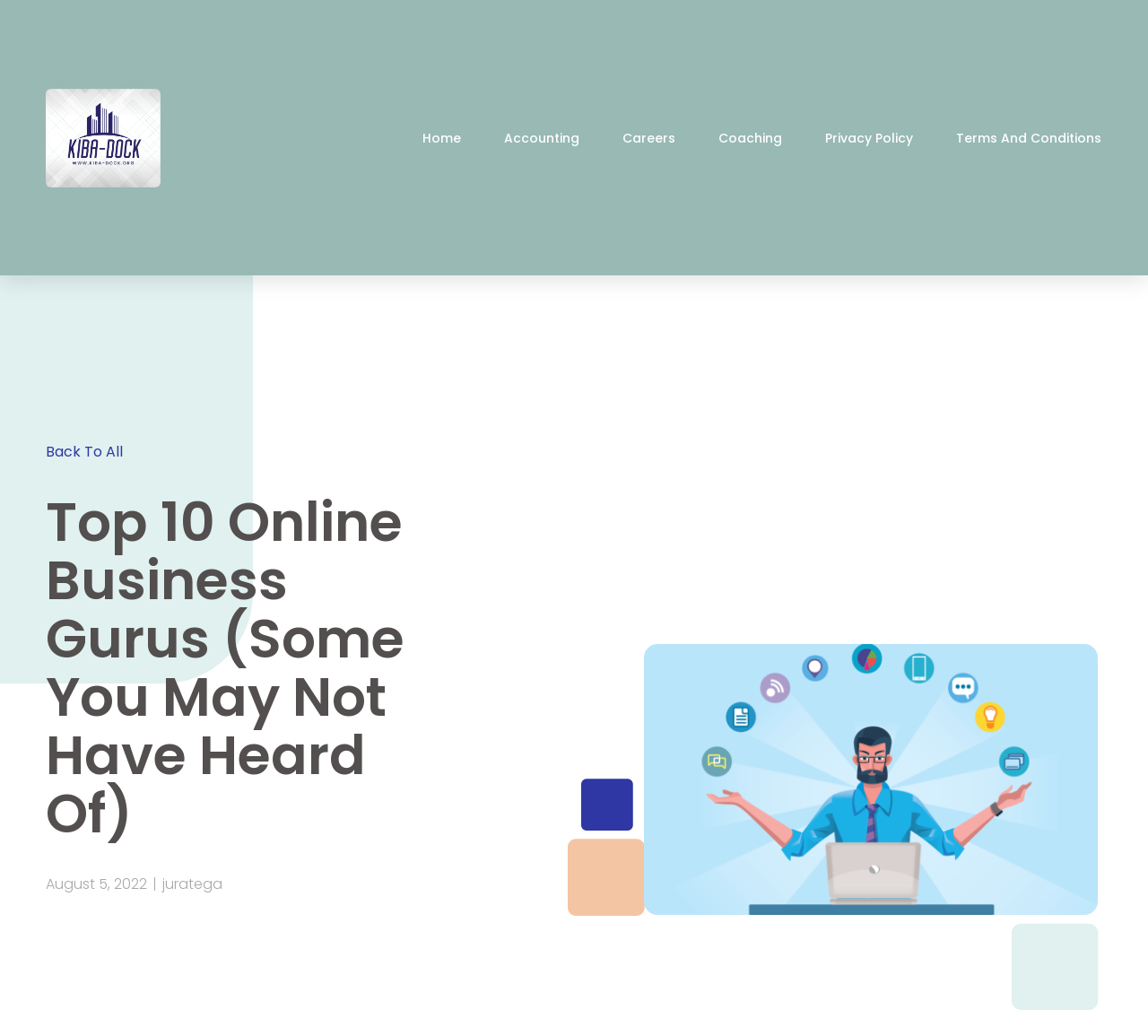Please answer the following question using a single word or phrase: 
How many headings are on the webpage?

1